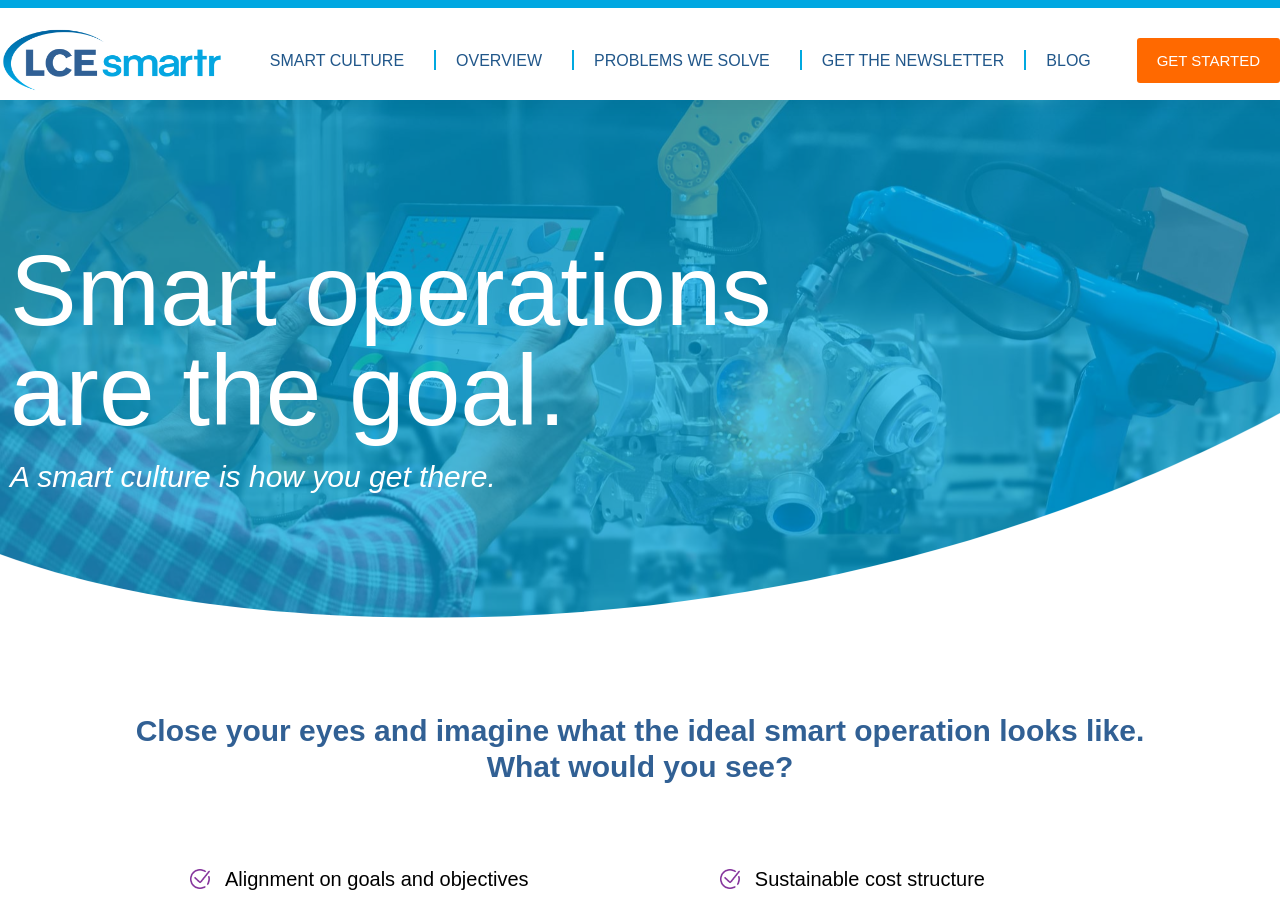Could you provide the bounding box coordinates for the portion of the screen to click to complete this instruction: "Read the first heading"?

[0.008, 0.267, 0.62, 0.49]